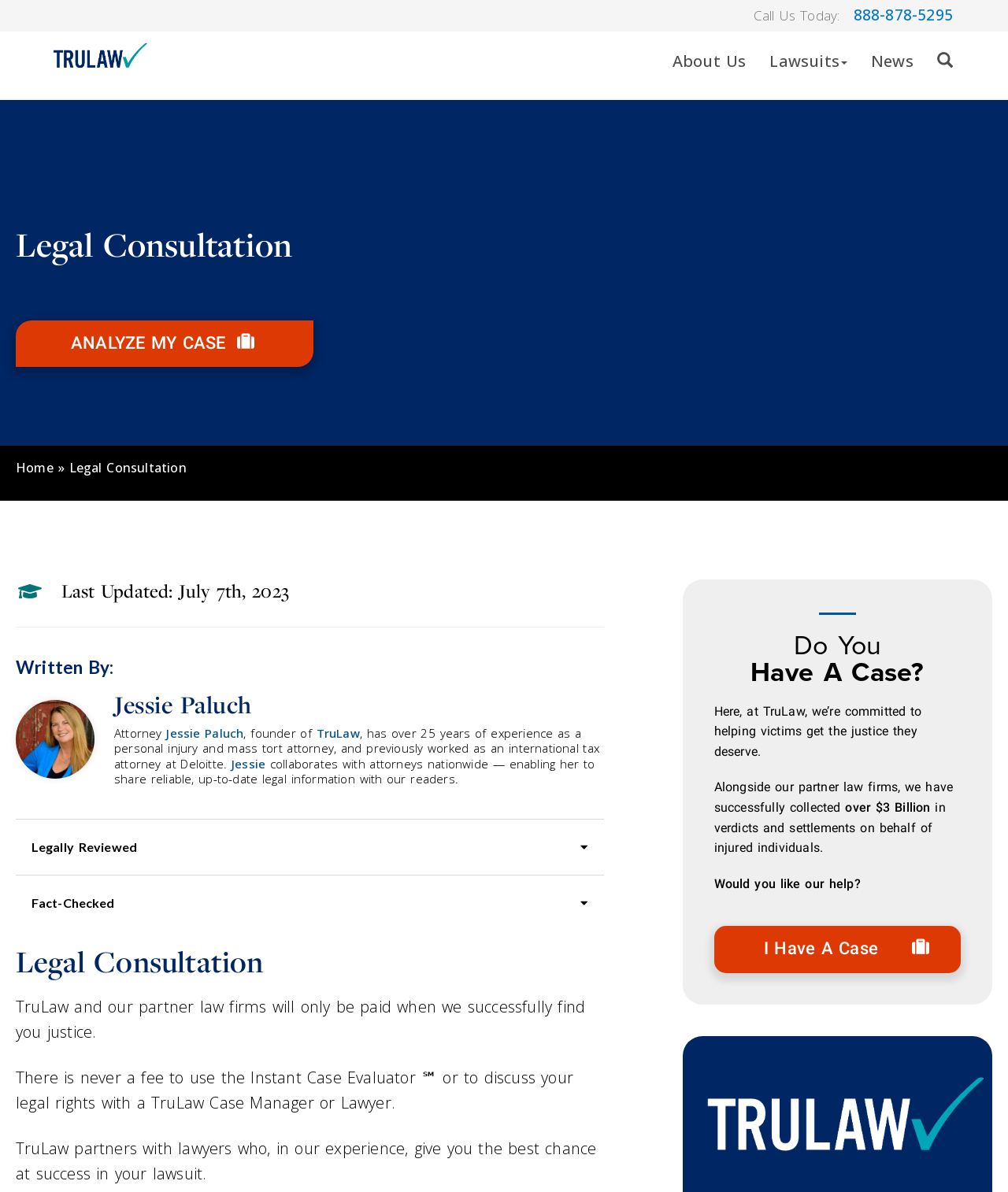Find the bounding box coordinates for the area that must be clicked to perform this action: "Call the phone number".

[0.847, 0.005, 0.945, 0.021]